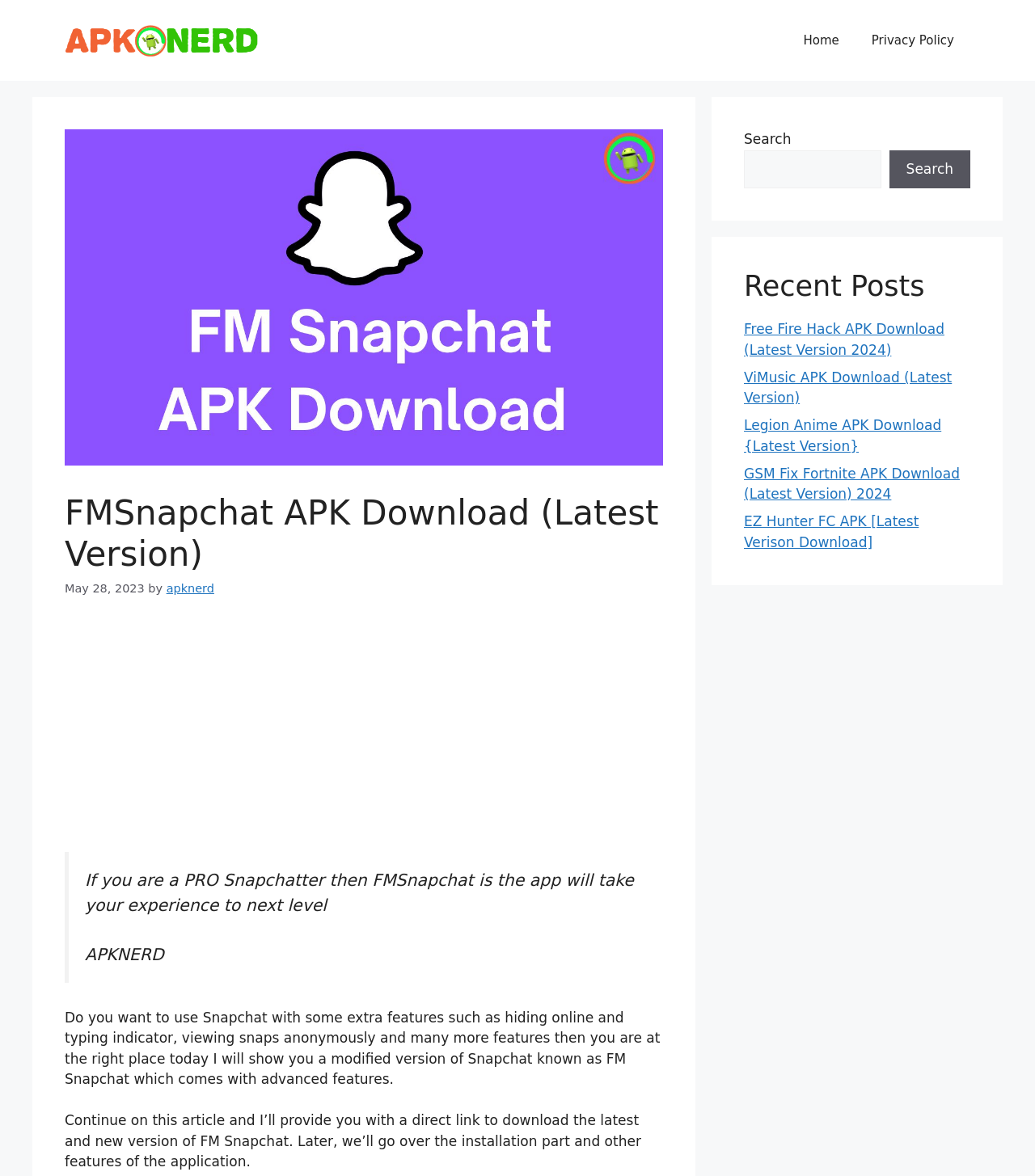Show me the bounding box coordinates of the clickable region to achieve the task as per the instruction: "Search for something".

[0.719, 0.127, 0.851, 0.16]